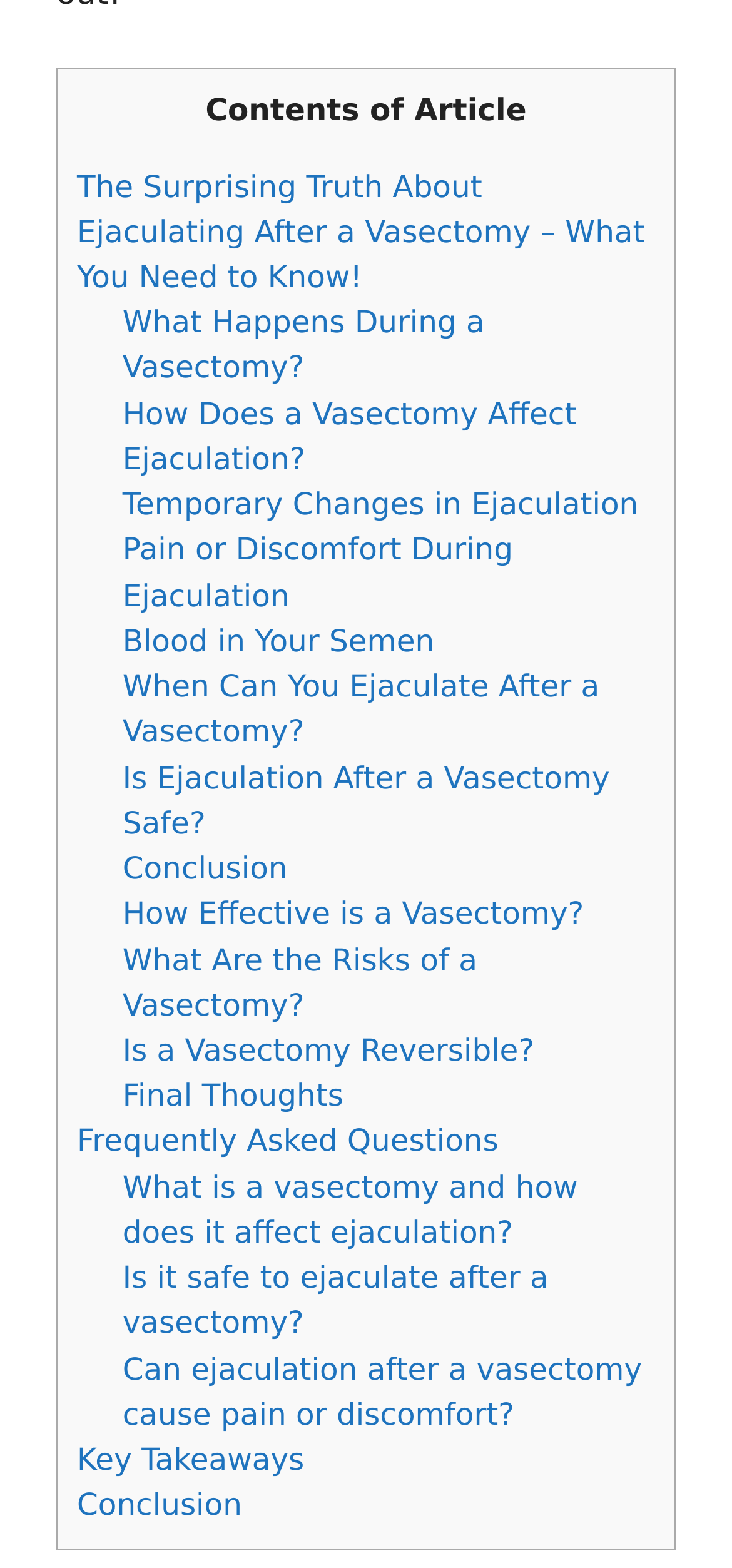Provide the bounding box coordinates of the HTML element this sentence describes: "Frequently Asked Questions". The bounding box coordinates consist of four float numbers between 0 and 1, i.e., [left, top, right, bottom].

[0.105, 0.716, 0.681, 0.739]